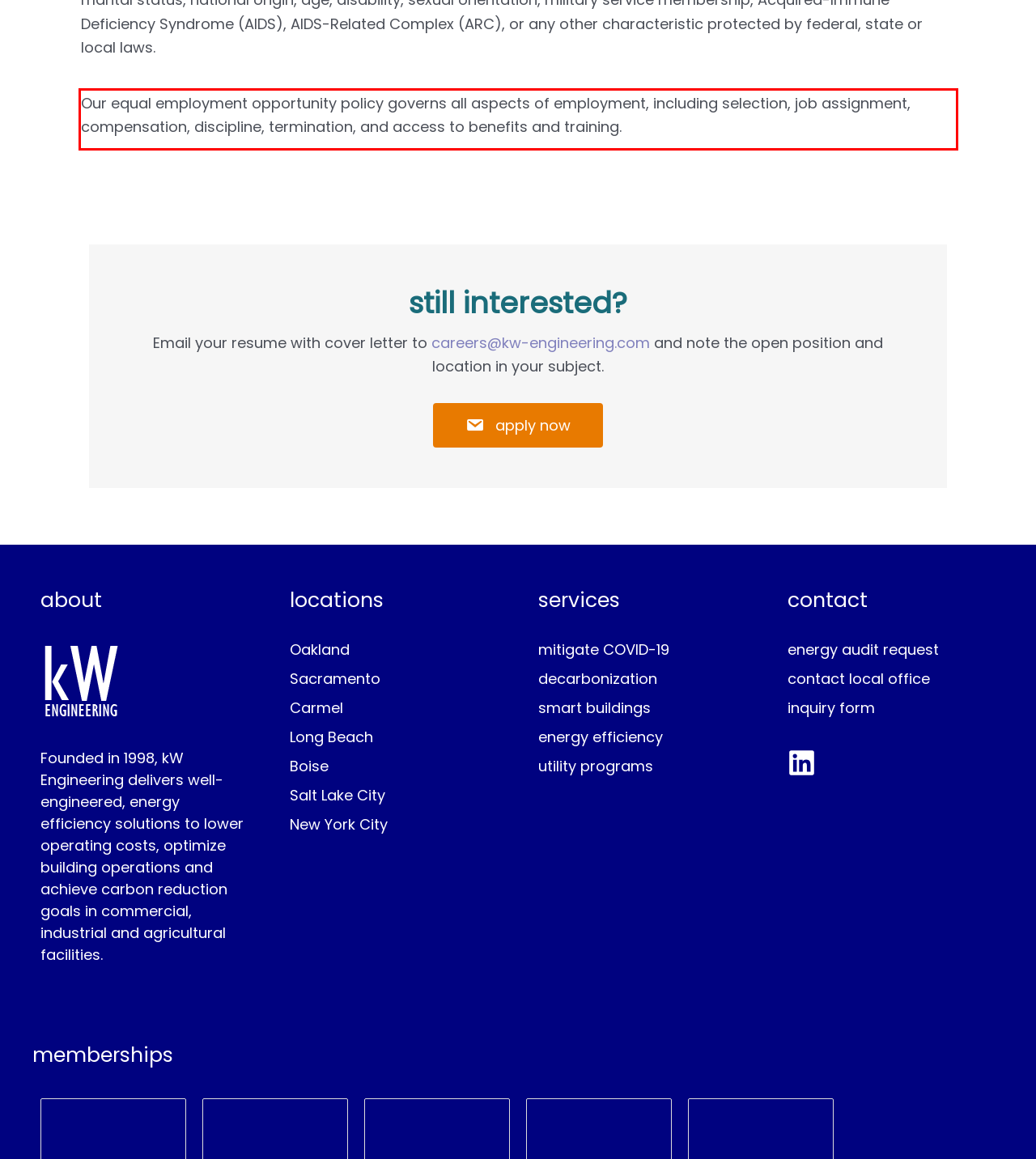Please recognize and transcribe the text located inside the red bounding box in the webpage image.

Our equal employment opportunity policy governs all aspects of employment, including selection, job assignment, compensation, discipline, termination, and access to benefits and training.